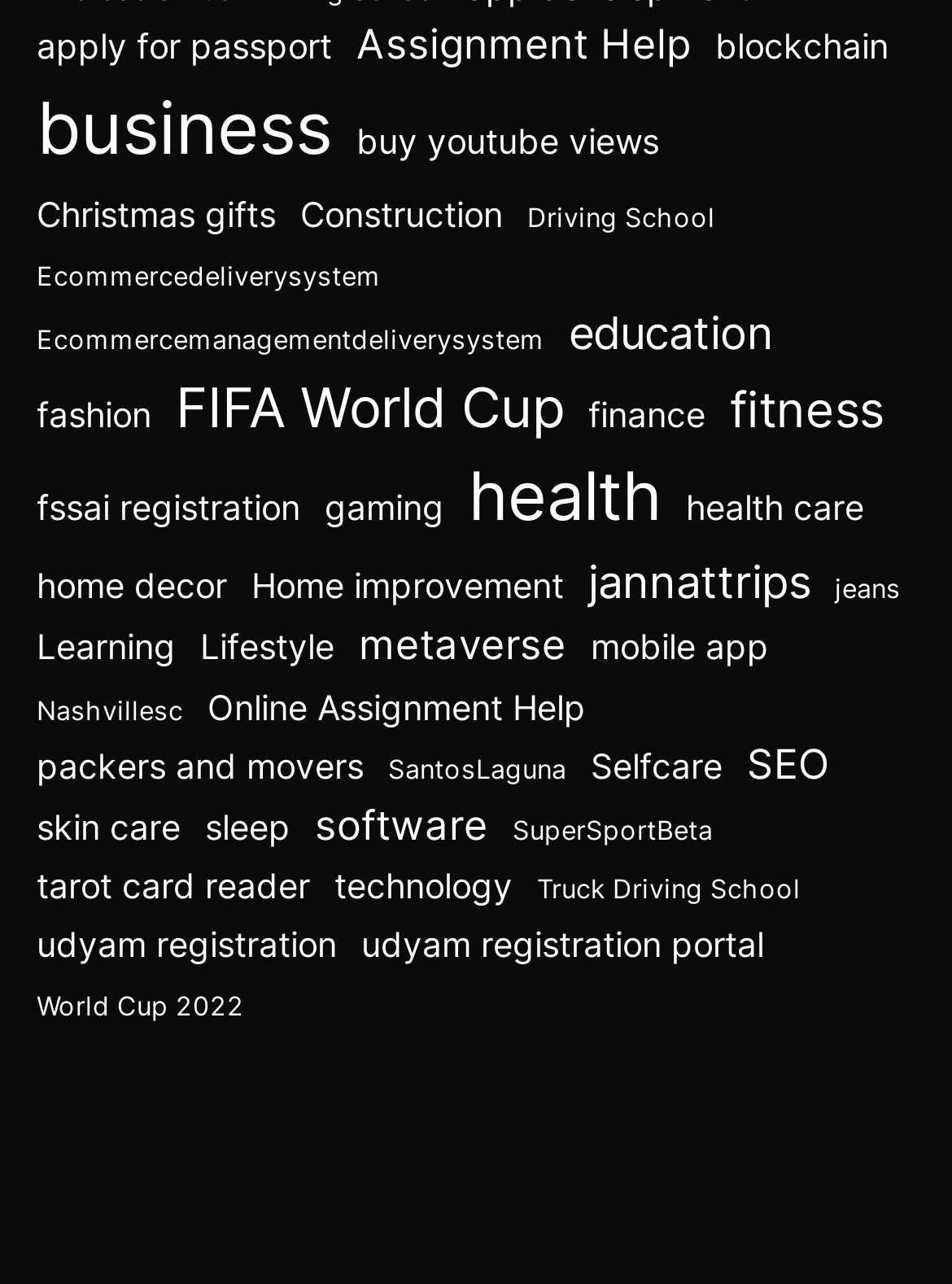Find the bounding box coordinates of the clickable region needed to perform the following instruction: "Apply for passport". The coordinates should be provided as four float numbers between 0 and 1, i.e., [left, top, right, bottom].

[0.038, 0.015, 0.349, 0.055]